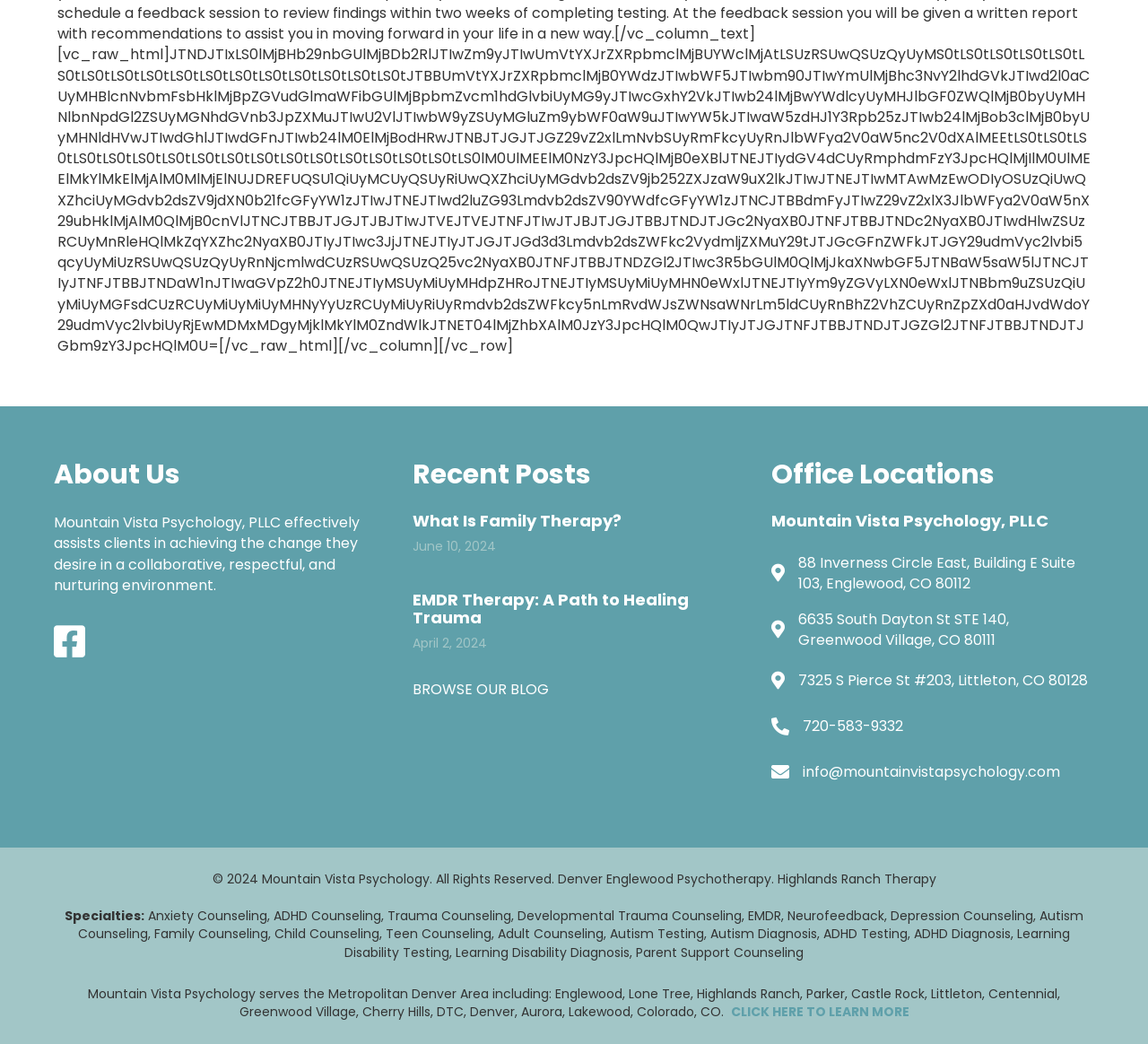Please provide a comprehensive answer to the question below using the information from the image: What is the name of the psychology practice?

The name of the psychology practice can be found in the heading element with the text 'Mountain Vista Psychology, PLLC' which is located at the top of the webpage.